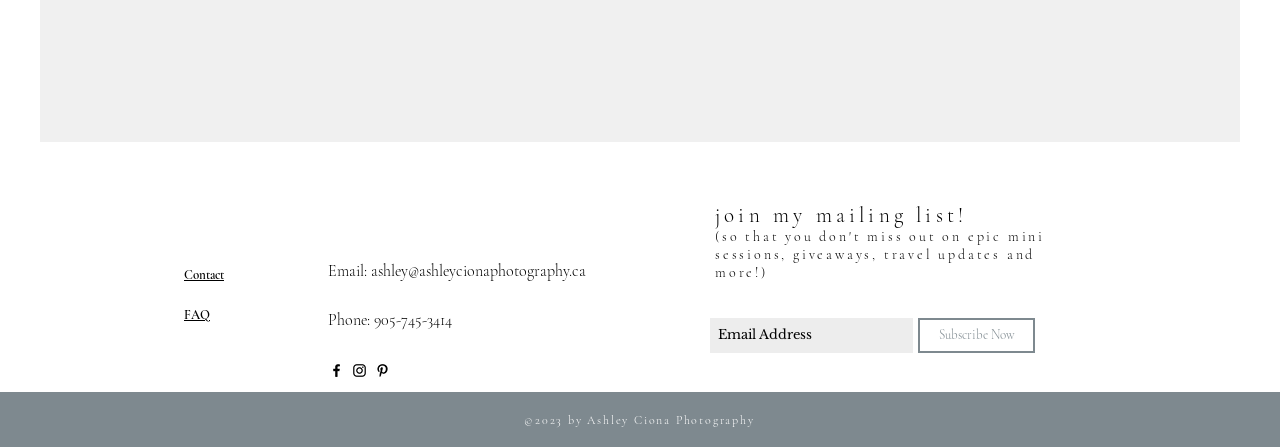Determine the bounding box coordinates of the area to click in order to meet this instruction: "Click the 'FAQ' link".

[0.144, 0.685, 0.164, 0.723]